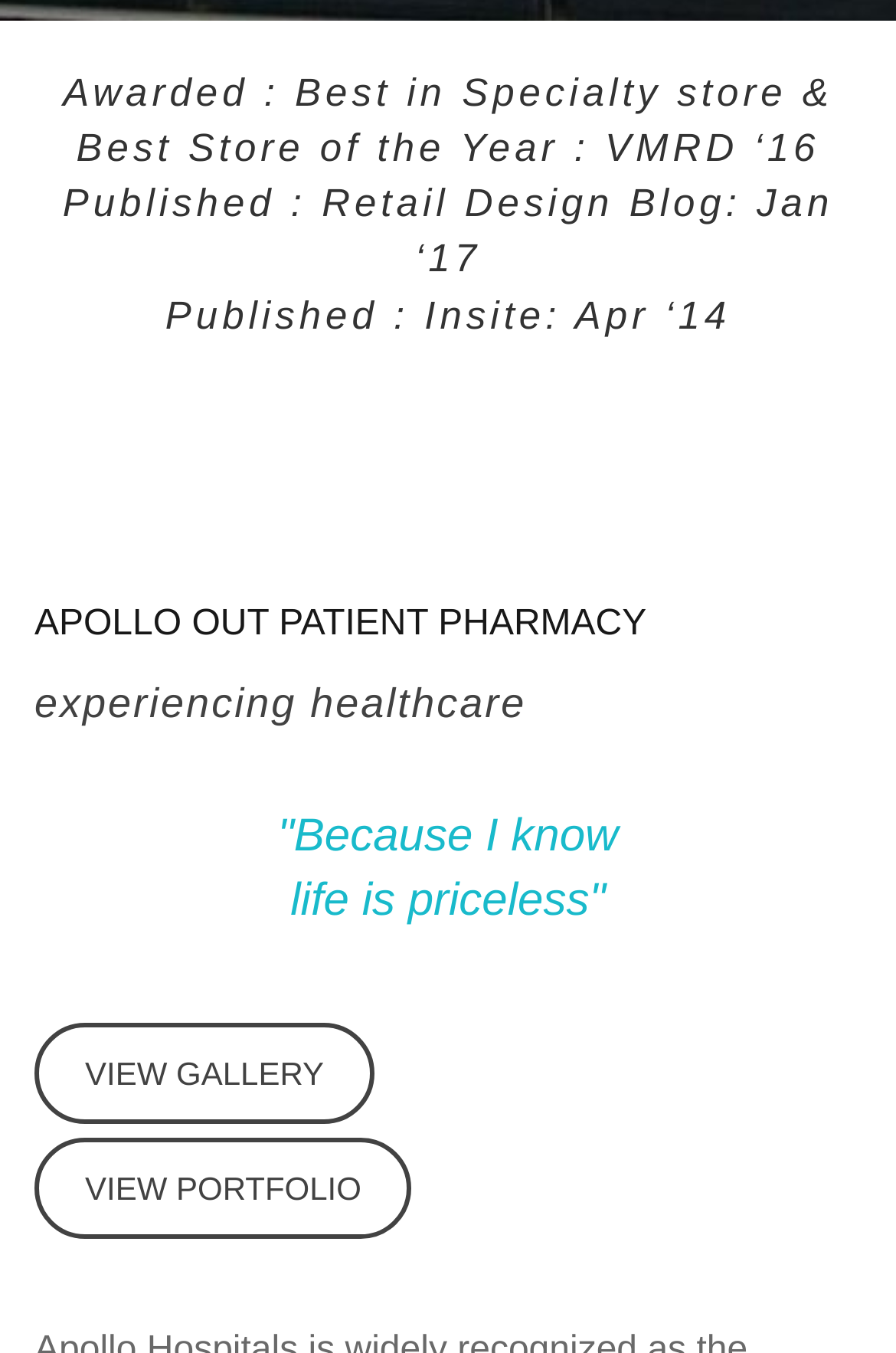Where was the Apollo Out Patient Pharmacy published?
Make sure to answer the question with a detailed and comprehensive explanation.

The answer can be found in the StaticText elements with the texts 'Published : Retail Design Blog: Jan ‘17' and 'Published : Insite: Apr ‘14'. These texts are located near the top of the webpage, indicating that the Apollo Out Patient Pharmacy was published in these two sources.